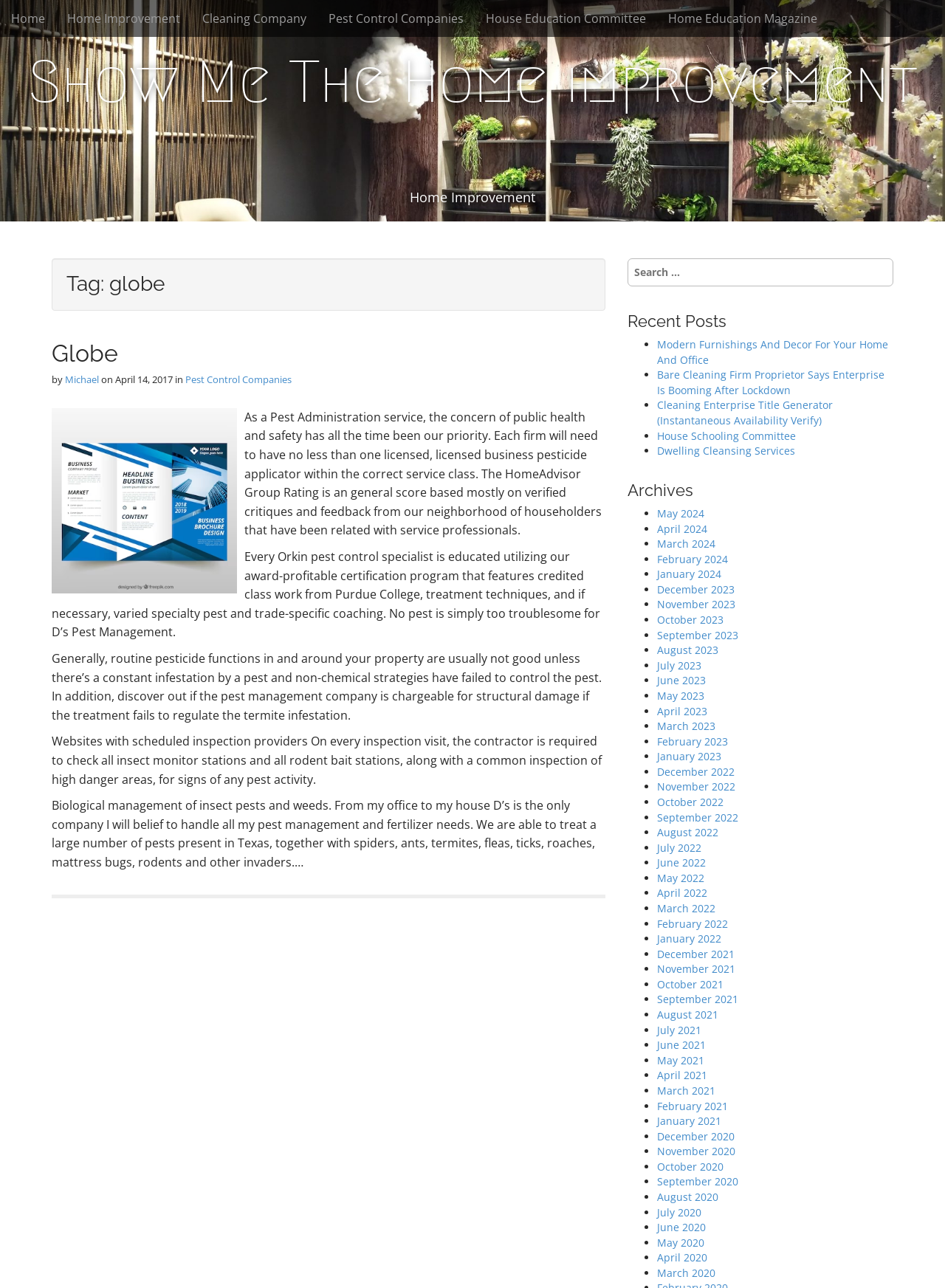Provide the bounding box coordinates of the section that needs to be clicked to accomplish the following instruction: "Search for something."

[0.664, 0.201, 0.945, 0.222]